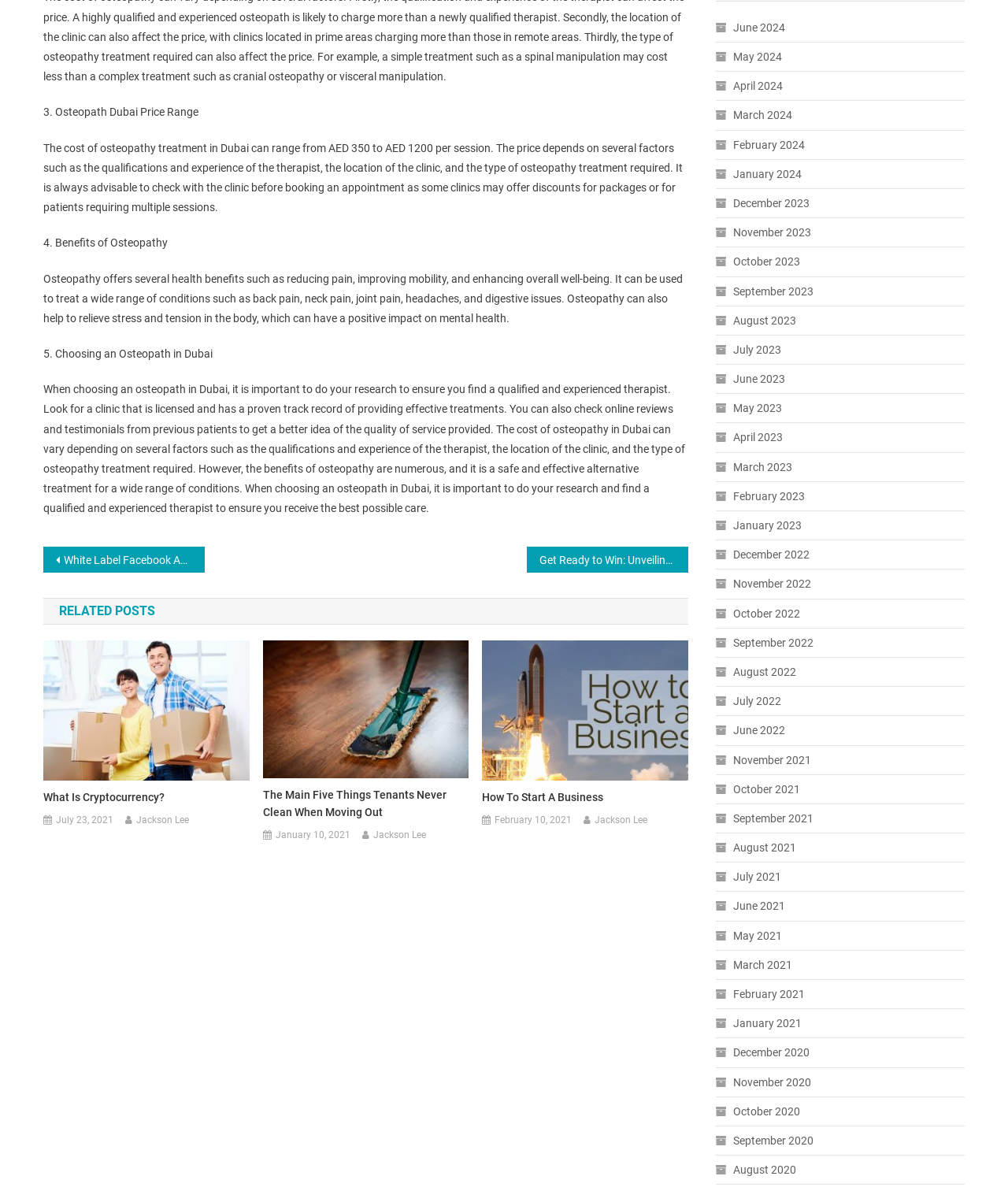Find the bounding box of the UI element described as follows: "What is Cryptocurrency?".

[0.043, 0.662, 0.248, 0.677]